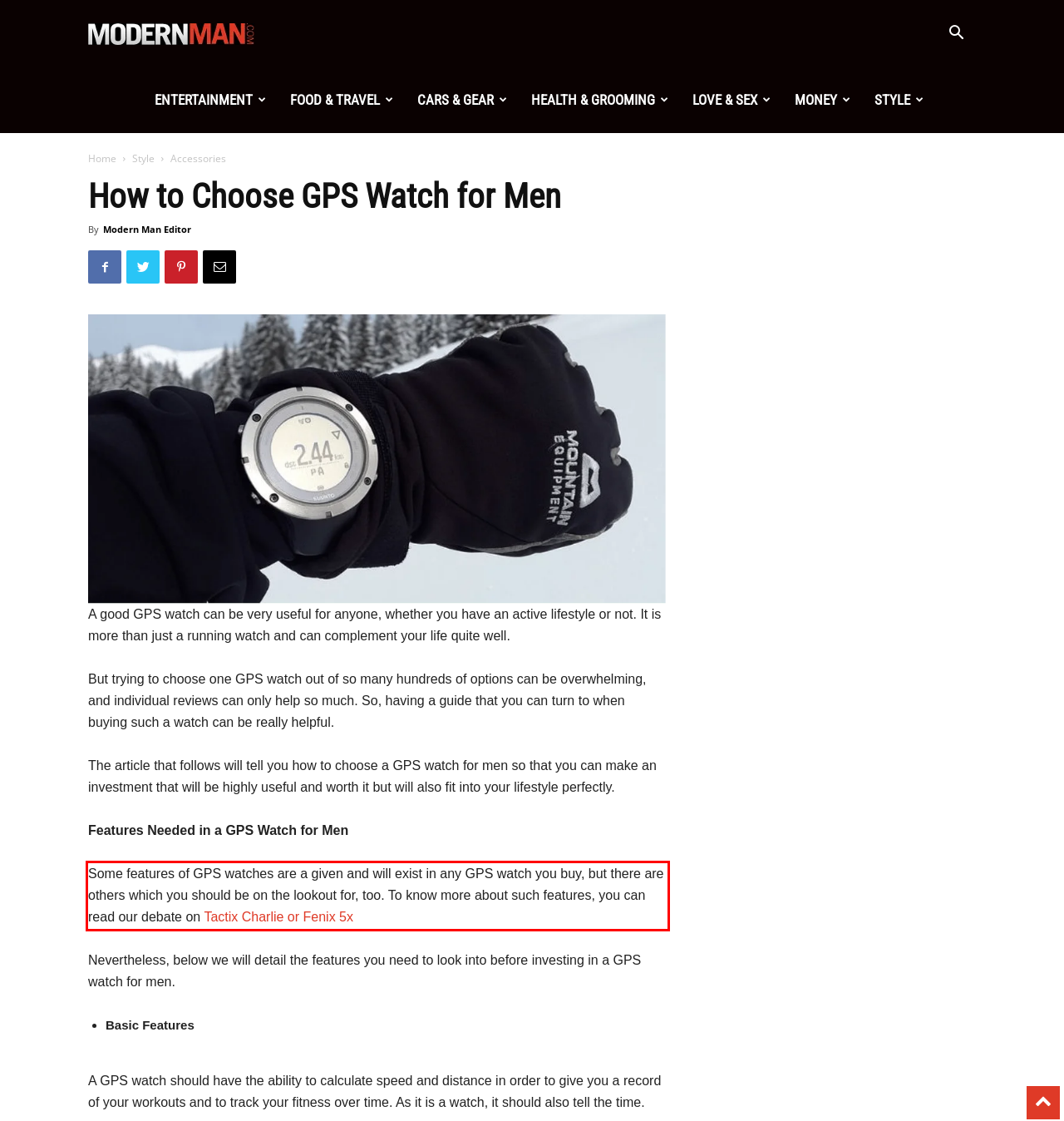Observe the screenshot of the webpage, locate the red bounding box, and extract the text content within it.

Some features of GPS watches are a given and will exist in any GPS watch you buy, but there are others which you should be on the lookout for, too. To know more about such features, you can read our debate on Tactix Charlie or Fenix 5x